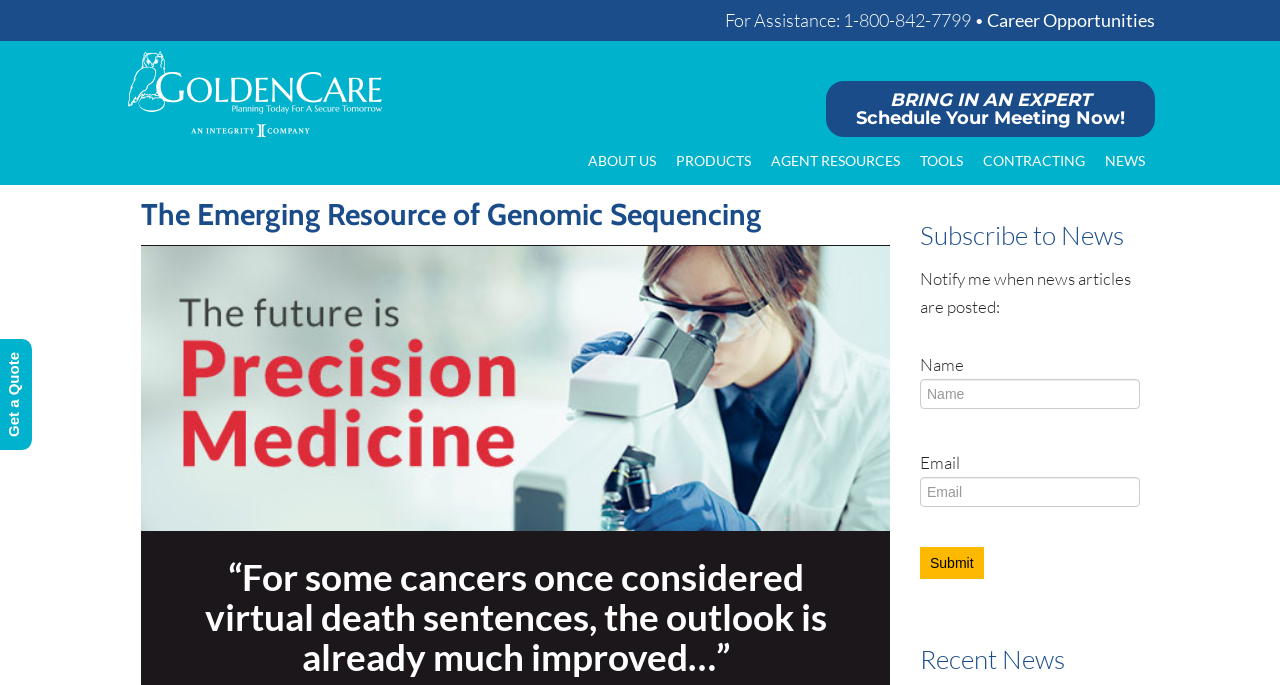Provide a thorough and detailed response to the question by examining the image: 
What is the title of the news article highlighted on the page?

I found the title of the news article in the heading element within the layout table row, which says 'The Emerging Resource of Genomic Sequencing'.